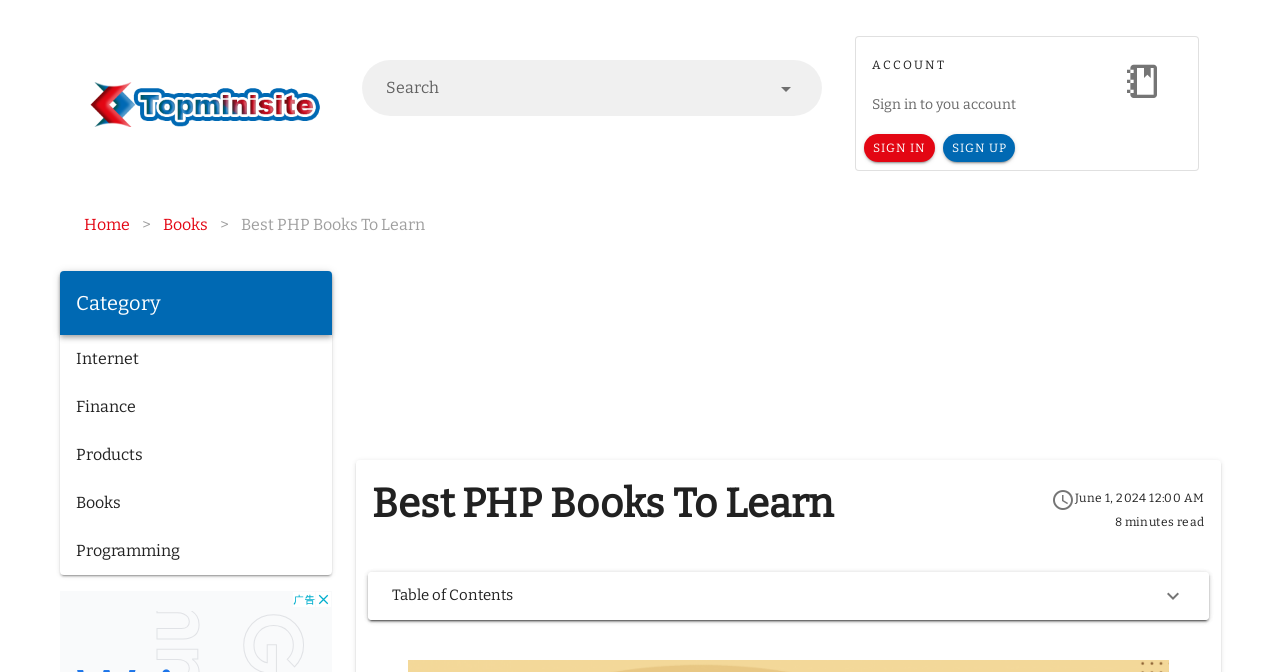Extract the main headline from the webpage and generate its text.

Best PHP Books To Learn